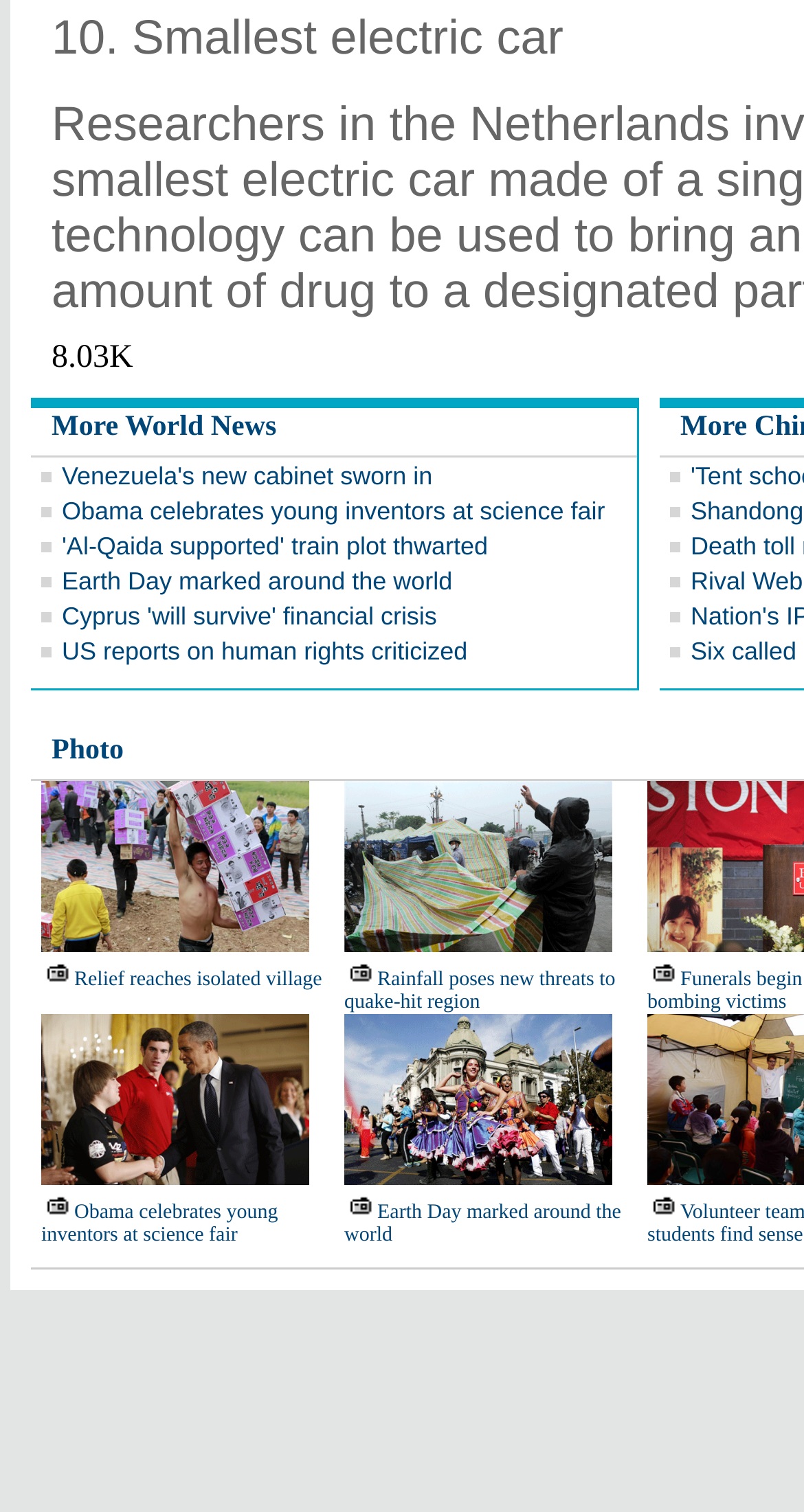Give a one-word or one-phrase response to the question:
What is the title of the first news article?

Venezuela's new cabinet sworn in